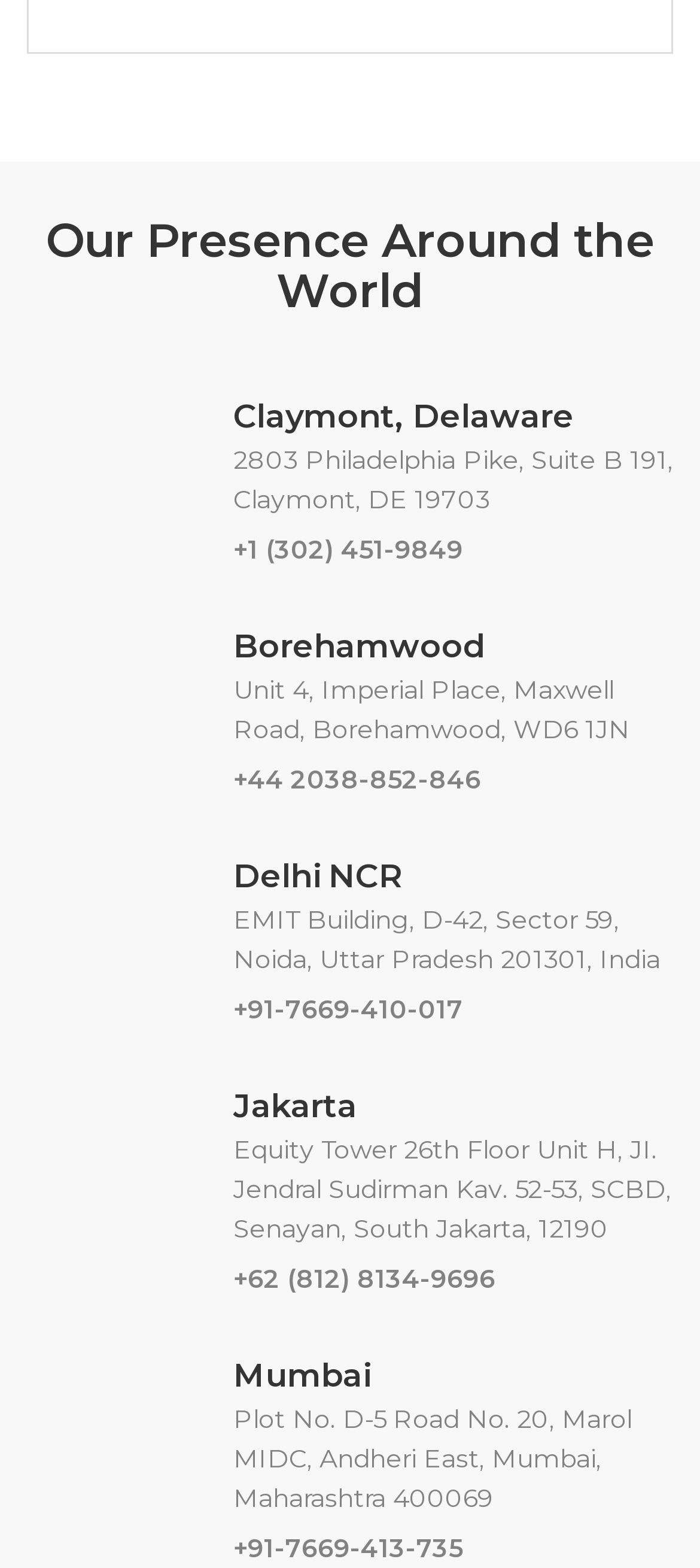Please find the bounding box coordinates in the format (top-left x, top-left y, bottom-right x, bottom-right y) for the given element description. Ensure the coordinates are floating point numbers between 0 and 1. Description: +62 (812) 8134-9696

[0.333, 0.806, 0.708, 0.826]